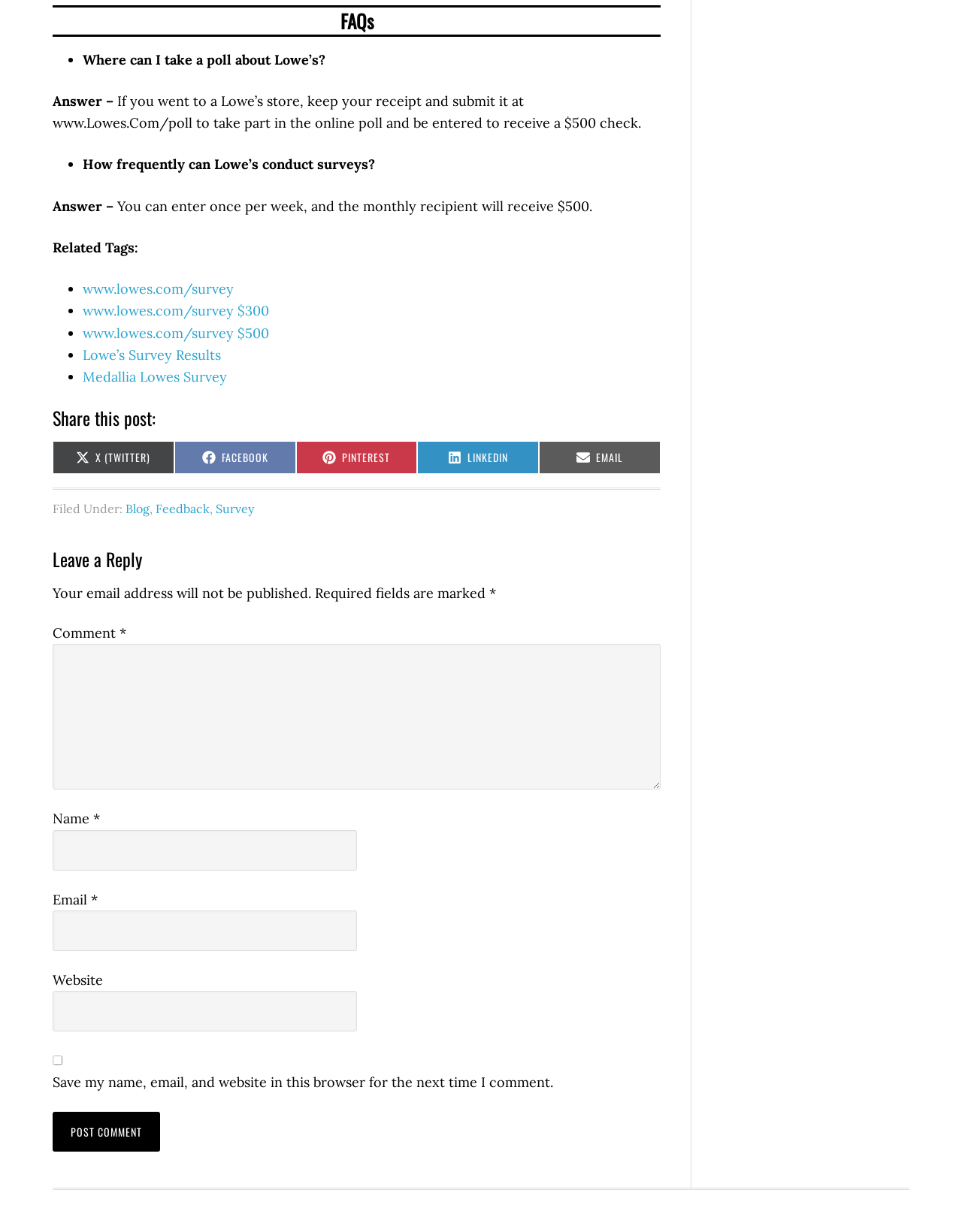Please identify the coordinates of the bounding box for the clickable region that will accomplish this instruction: "Click on 'Post Comment'".

[0.055, 0.902, 0.166, 0.935]